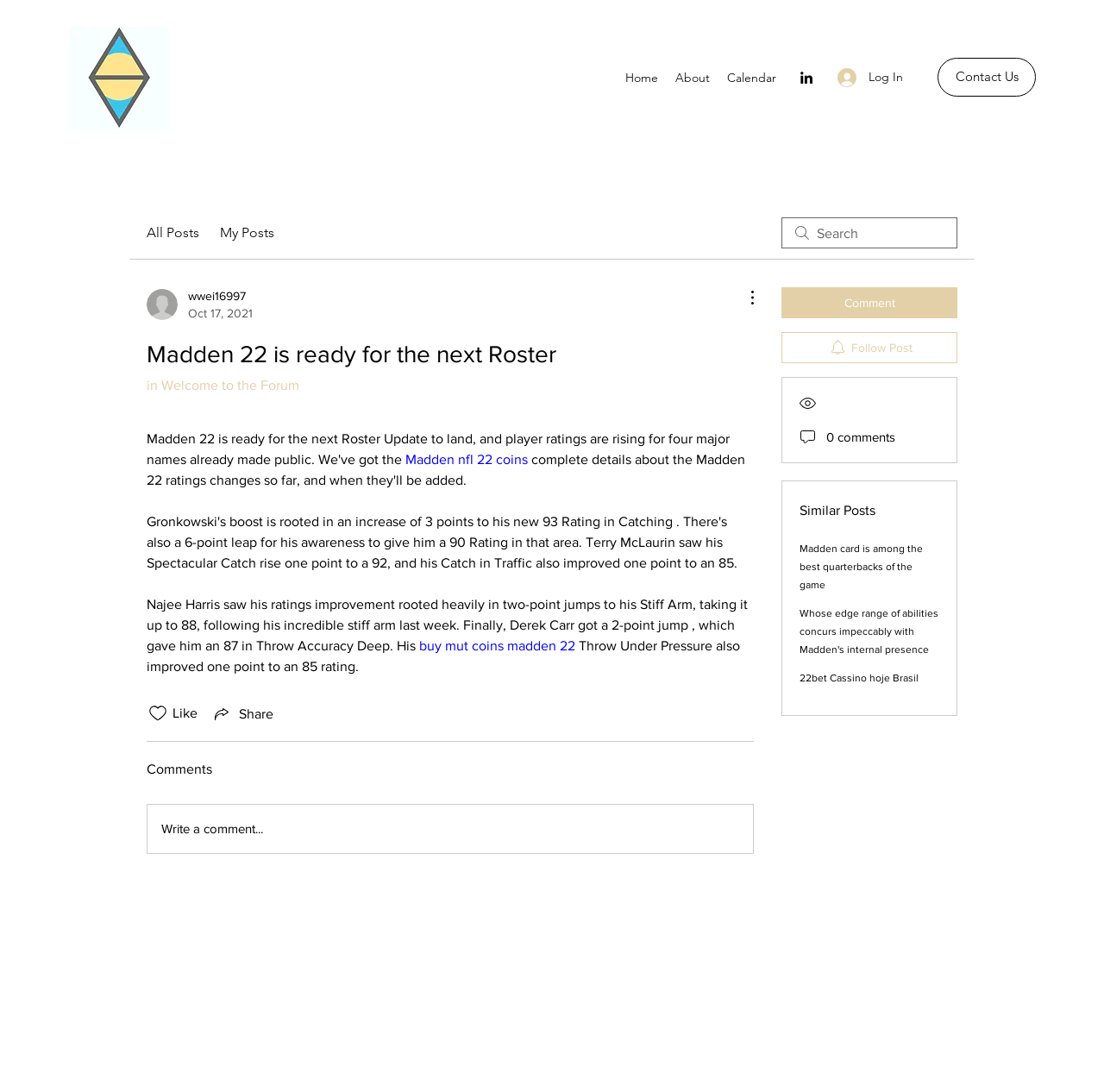Find the bounding box coordinates for the element that must be clicked to complete the instruction: "Browse all categories". The coordinates should be four float numbers between 0 and 1, indicated as [left, top, right, bottom].

None